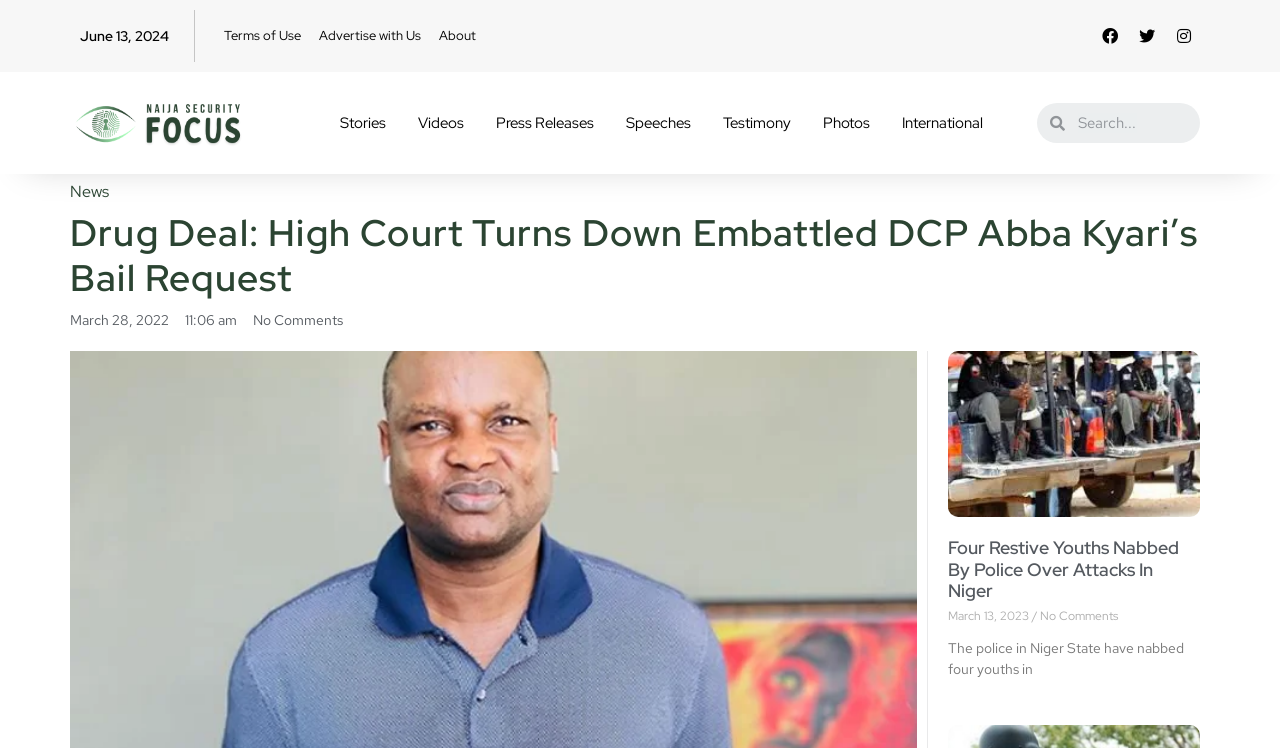Pinpoint the bounding box coordinates of the element you need to click to execute the following instruction: "Visit the Facebook page". The bounding box should be represented by four float numbers between 0 and 1, in the format [left, top, right, bottom].

[0.855, 0.027, 0.88, 0.07]